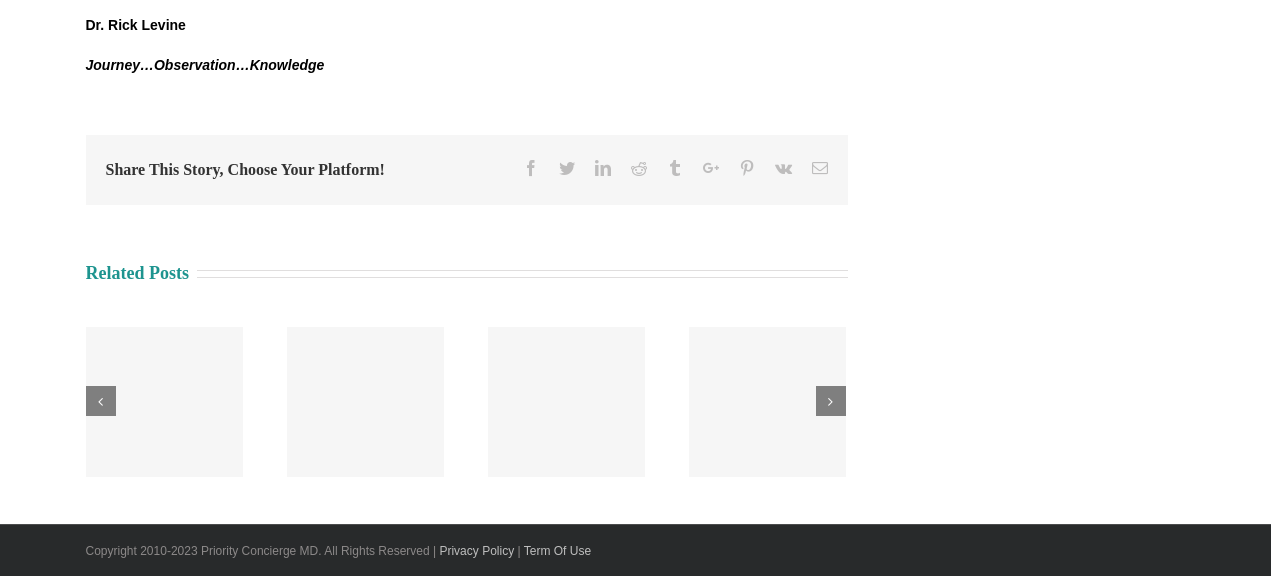Can you find the bounding box coordinates of the area I should click to execute the following instruction: "Read Doctor’s Notes: Summer 2022 – Resilience"?

[0.122, 0.673, 0.206, 0.772]